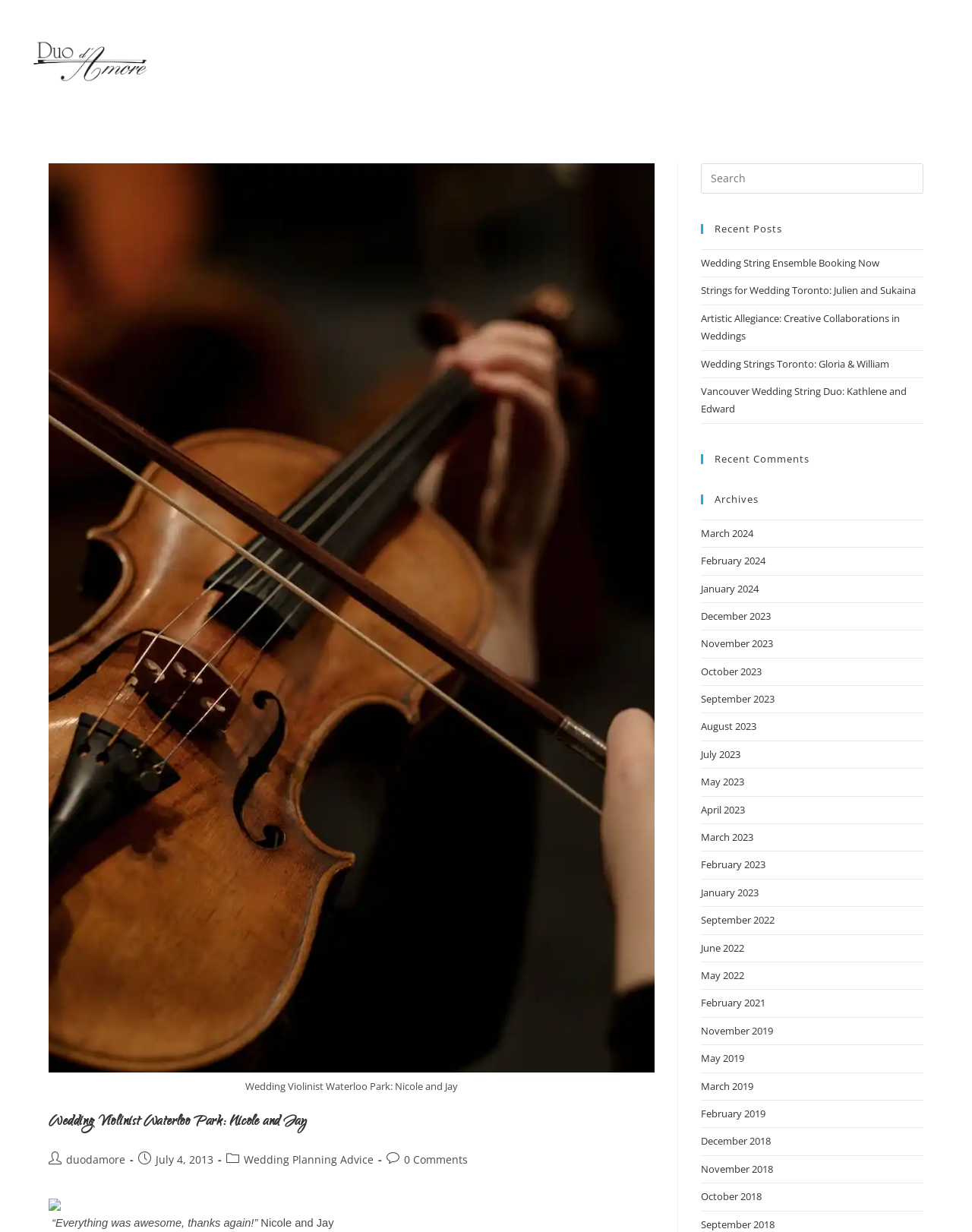Please locate the bounding box coordinates of the element that needs to be clicked to achieve the following instruction: "Learn more about NavigueWeb". The coordinates should be four float numbers between 0 and 1, i.e., [left, top, right, bottom].

None